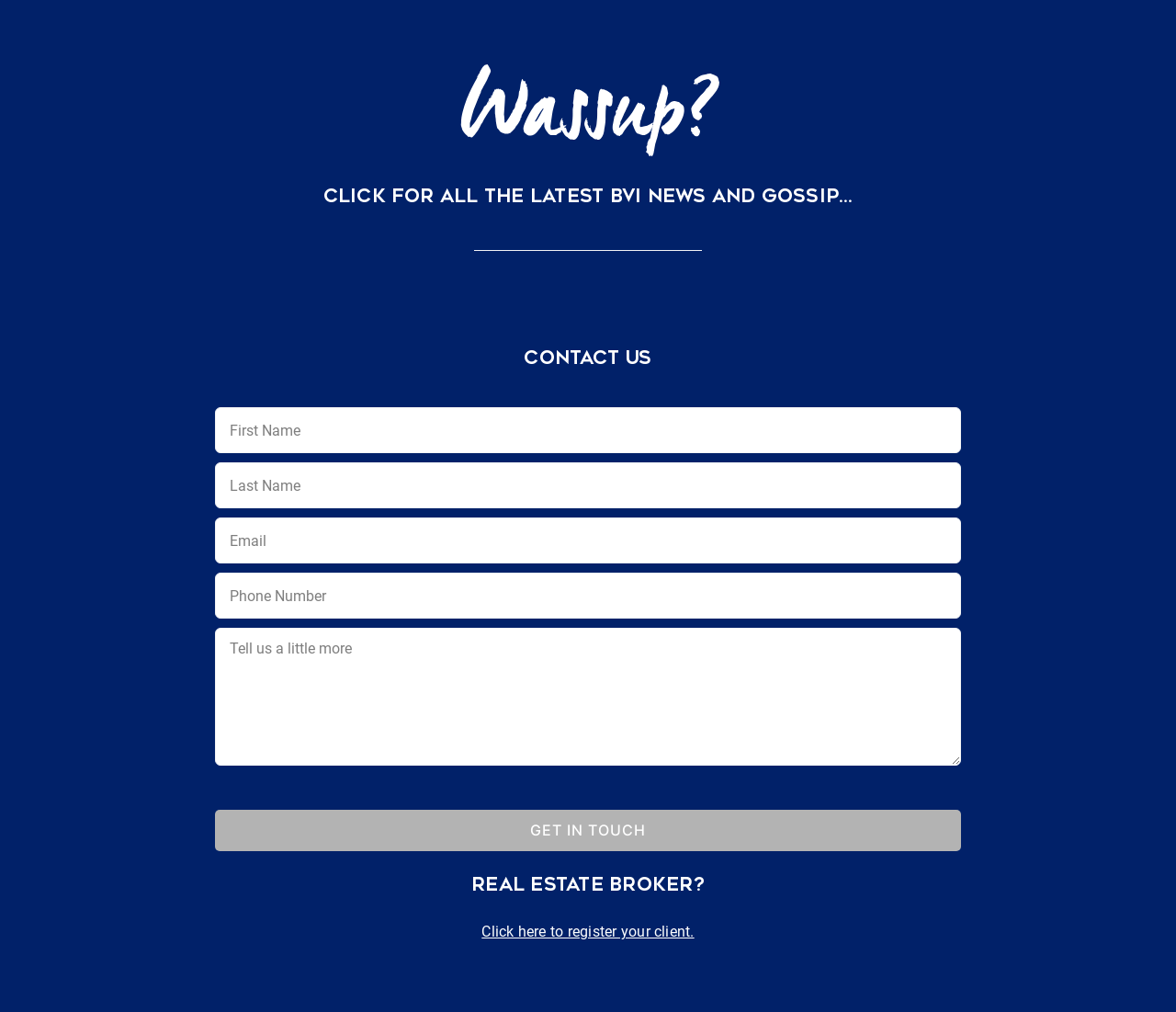Please determine the bounding box coordinates for the UI element described here. Use the format (top-left x, top-left y, bottom-right x, bottom-right y) with values bounded between 0 and 1: name="your-email" placeholder="Email"

[0.183, 0.511, 0.817, 0.557]